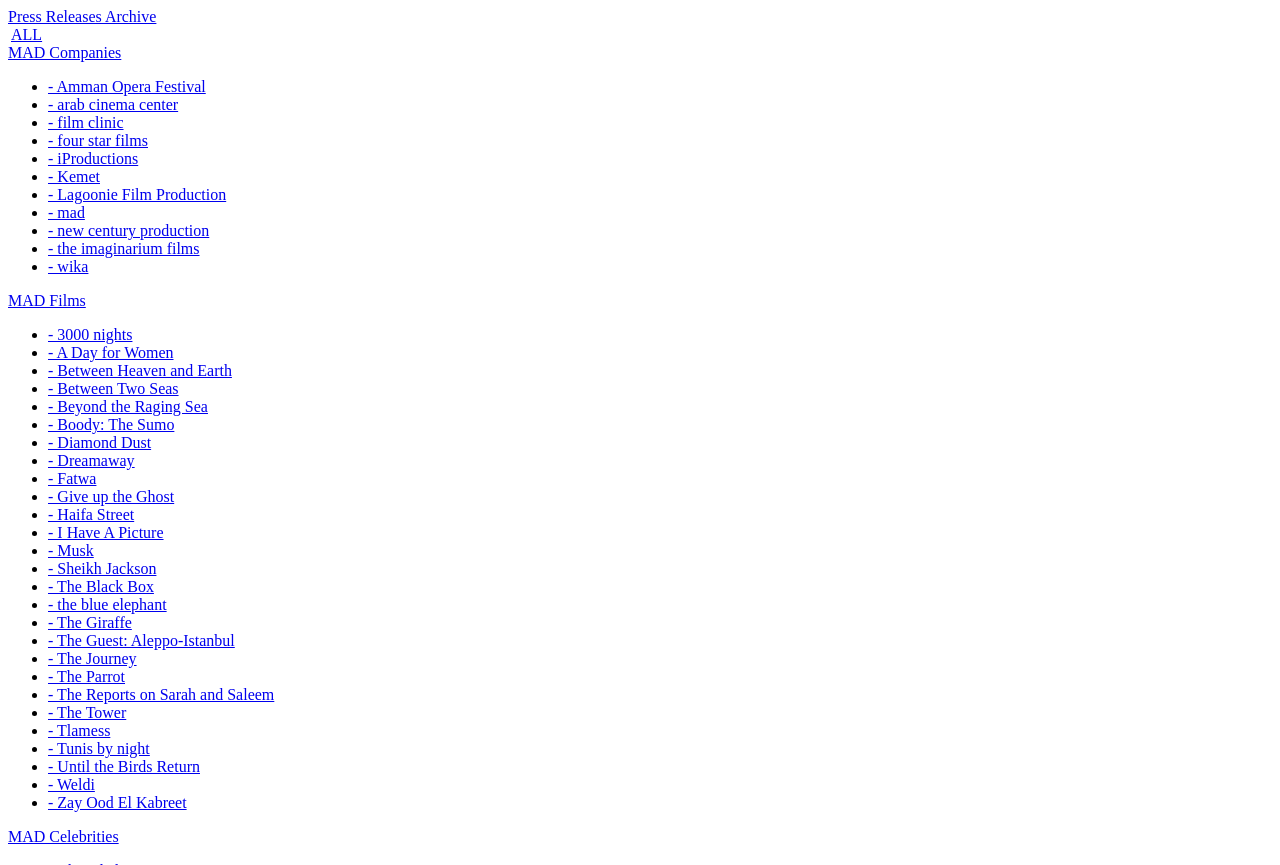Please locate the bounding box coordinates of the element's region that needs to be clicked to follow the instruction: "Explore Amman Opera Festival". The bounding box coordinates should be provided as four float numbers between 0 and 1, i.e., [left, top, right, bottom].

[0.038, 0.09, 0.161, 0.11]